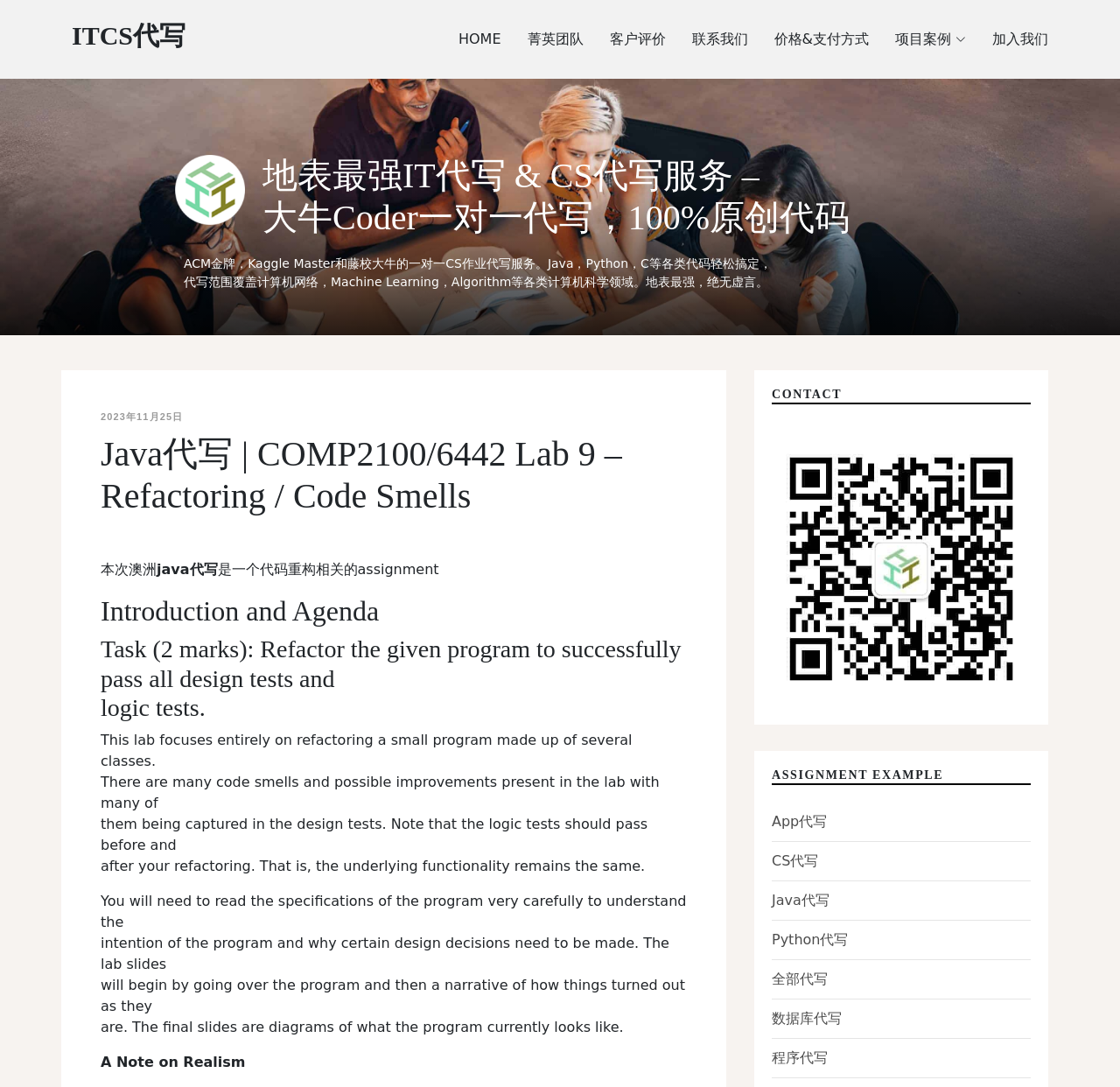Find and specify the bounding box coordinates that correspond to the clickable region for the instruction: "click the 'HOME' link".

[0.386, 0.019, 0.447, 0.054]